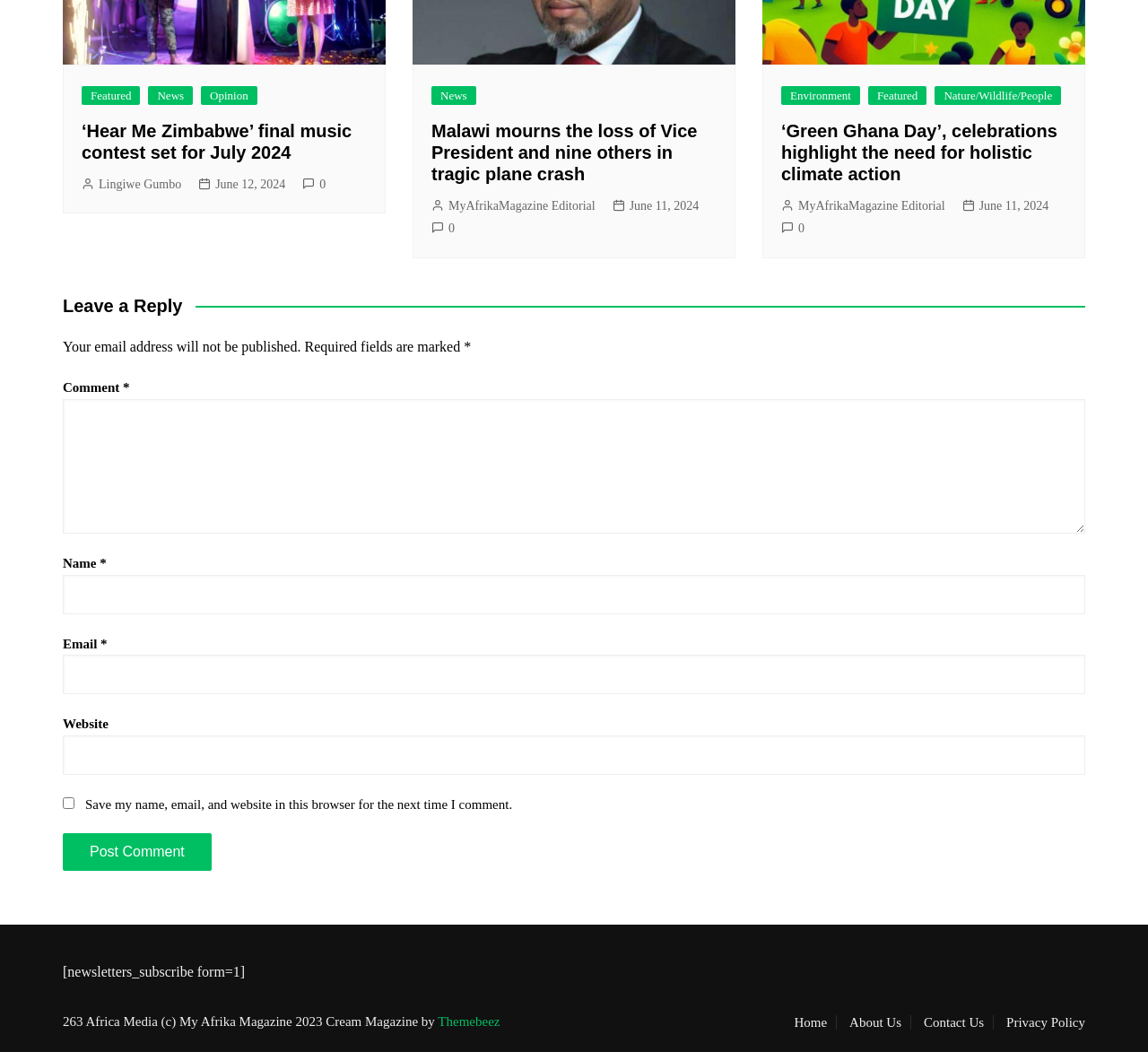Answer succinctly with a single word or phrase:
What is the copyright year of My Afrika Magazine?

2023